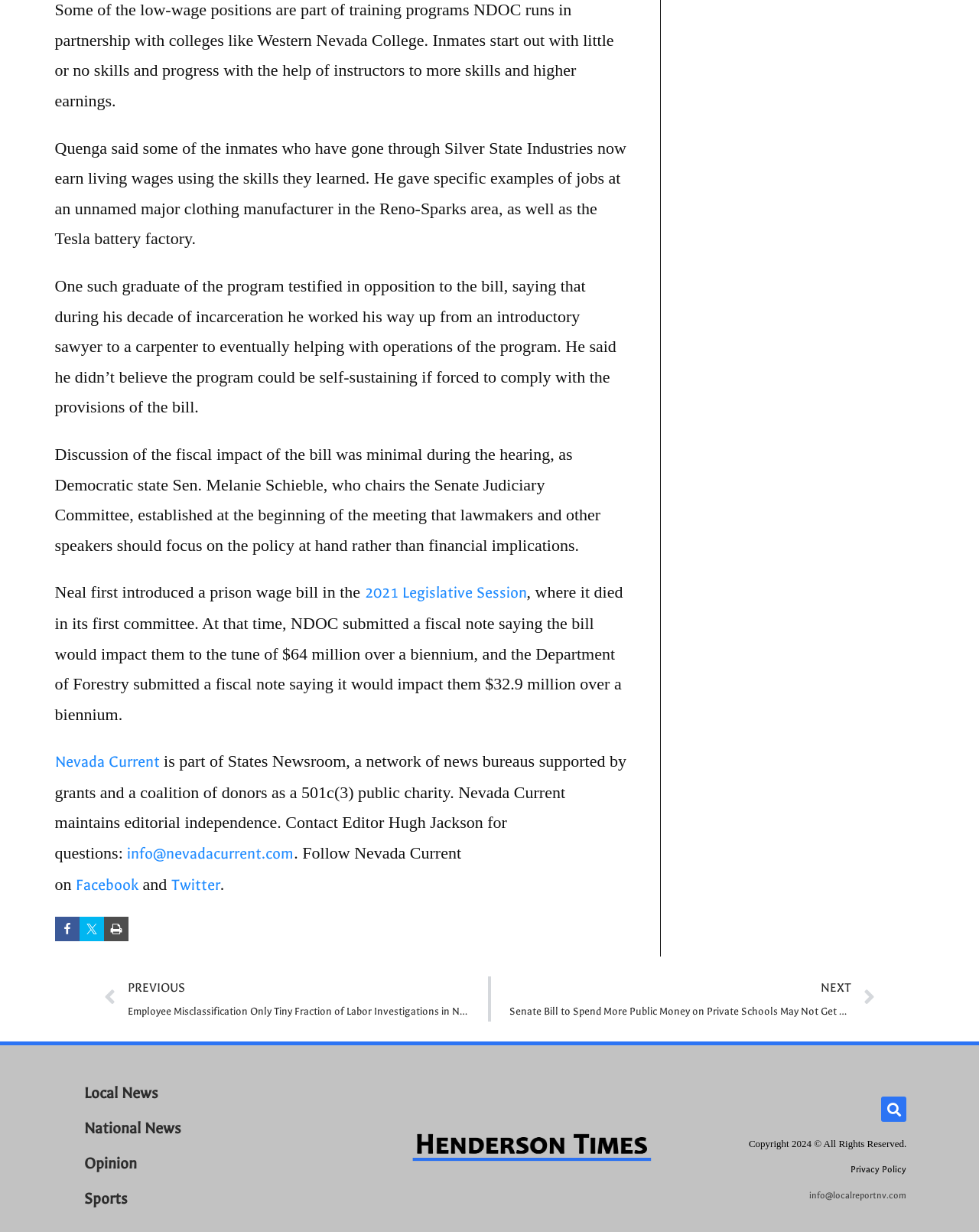Please find the bounding box coordinates of the clickable region needed to complete the following instruction: "Follow Nevada Current on Twitter". The bounding box coordinates must consist of four float numbers between 0 and 1, i.e., [left, top, right, bottom].

[0.175, 0.711, 0.225, 0.725]